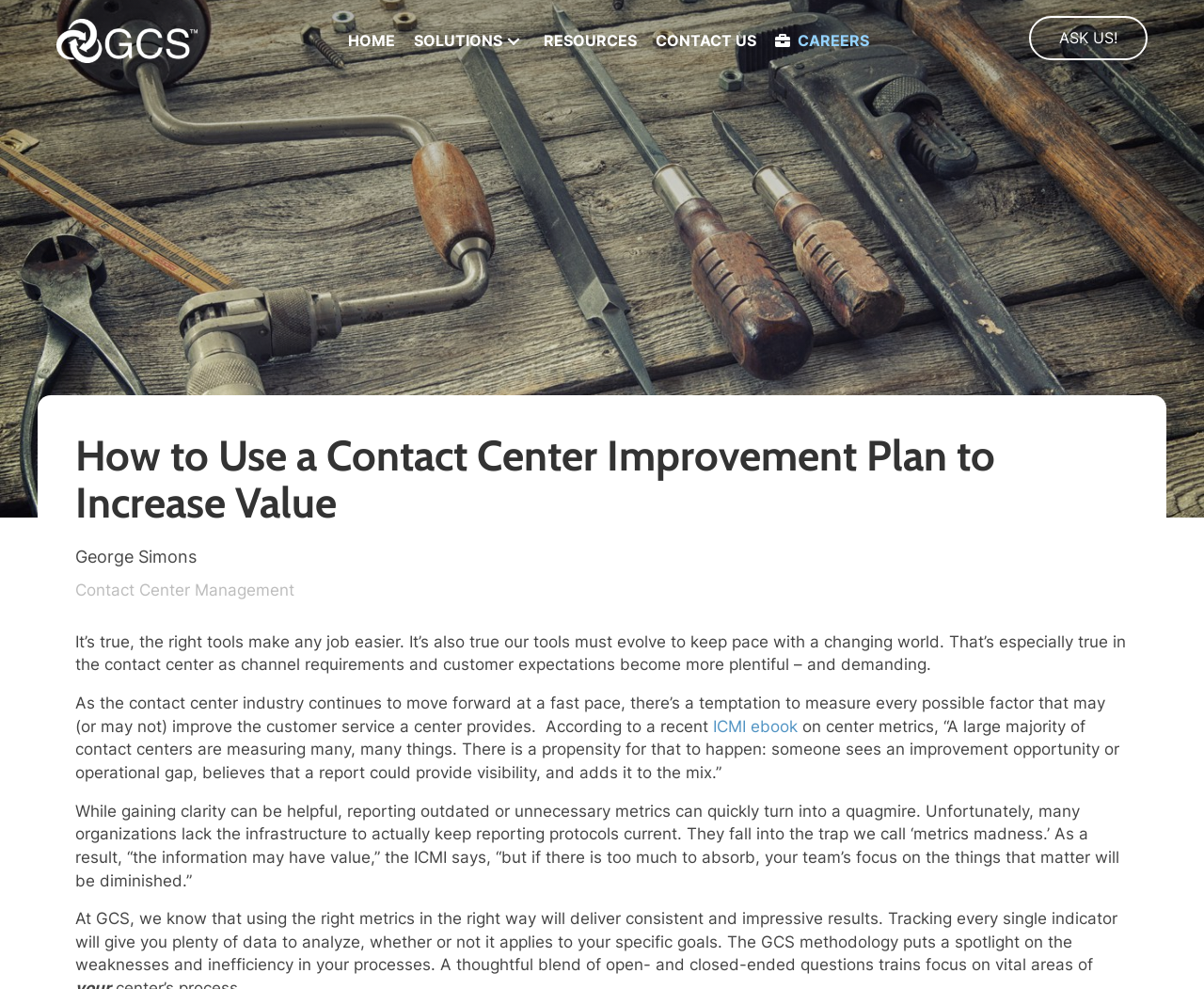Give a one-word or short-phrase answer to the following question: 
Who is the author of the text on this webpage?

George Simons